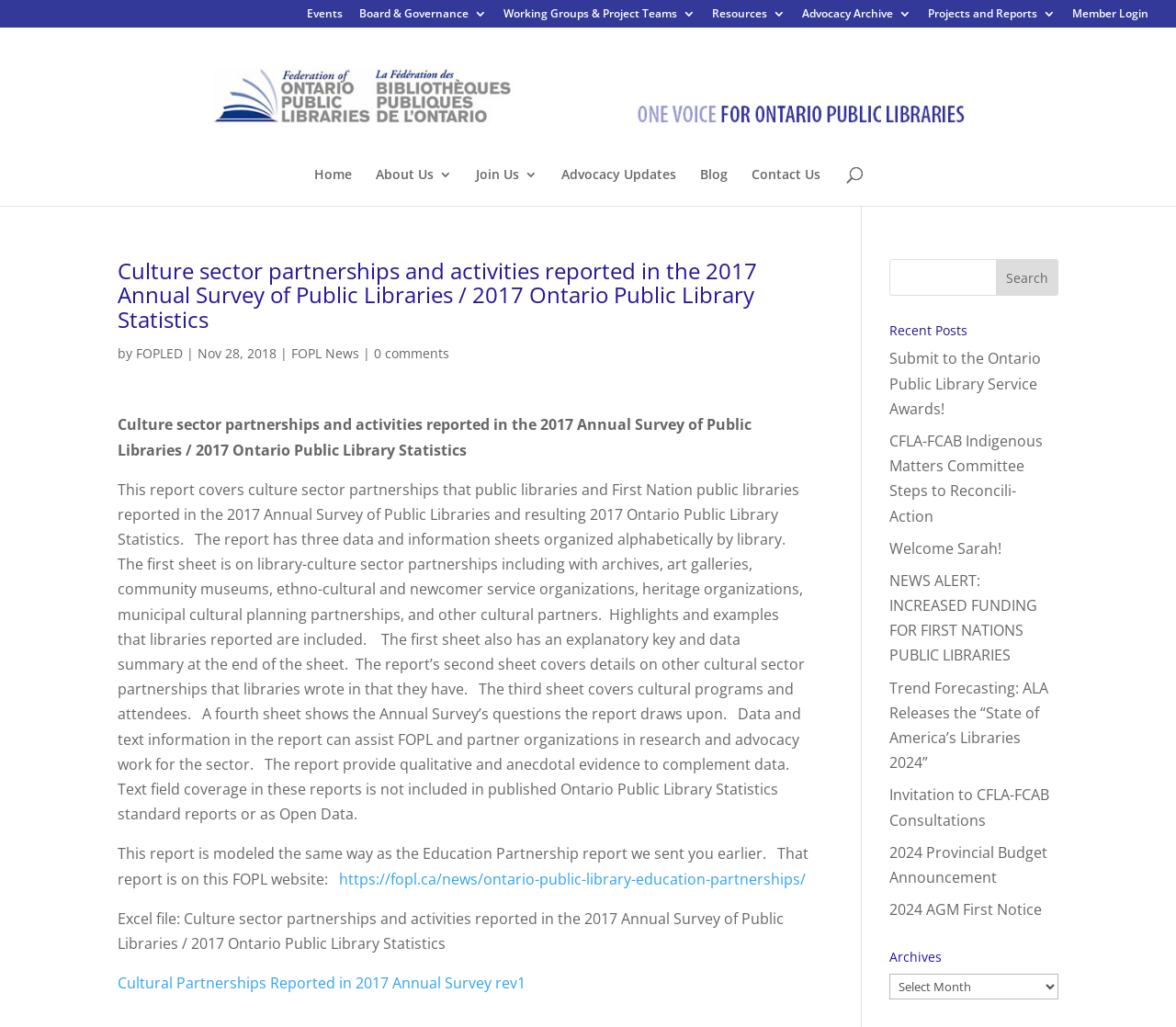Explain in detail what you observe on this webpage.

This webpage is about the Federation of Ontario Public Libraries, specifically reporting on culture sector partnerships and activities in the 2017 Annual Survey of Public Libraries. 

At the top of the page, there are several links to different sections of the website, including "Events", "Board & Governance", "Working Groups & Project Teams", "Resources", "Advocacy Archive", "Projects and Reports", and "Member Login". 

Below these links, there is a logo of the Federation of Ontario Public Libraries, accompanied by a link to the organization's homepage. 

To the right of the logo, there are more links to different sections, including "Home", "About Us", "Join Us", "Advocacy Updates", "Blog", and "Contact Us". 

A search bar is located at the top right corner of the page, allowing users to search for specific content. 

The main content of the page is a report on culture sector partnerships and activities, which includes an introduction, a summary of the report's contents, and links to download the report in Excel format. The report covers partnerships between public libraries and cultural organizations, including archives, art galleries, and community museums. 

Below the report, there are three sections: "Recent Posts", "Archives", and a search box. The "Recent Posts" section lists several news articles, including "Submit to the Ontario Public Library Service Awards!", "CFLA-FCAB Indigenous Matters Committee Steps to Reconcili-Action", and "NEWS ALERT: INCREASED FUNDING FOR FIRST NATIONS PUBLIC LIBRARIES". The "Archives" section has a dropdown menu, allowing users to select a specific archive to view.